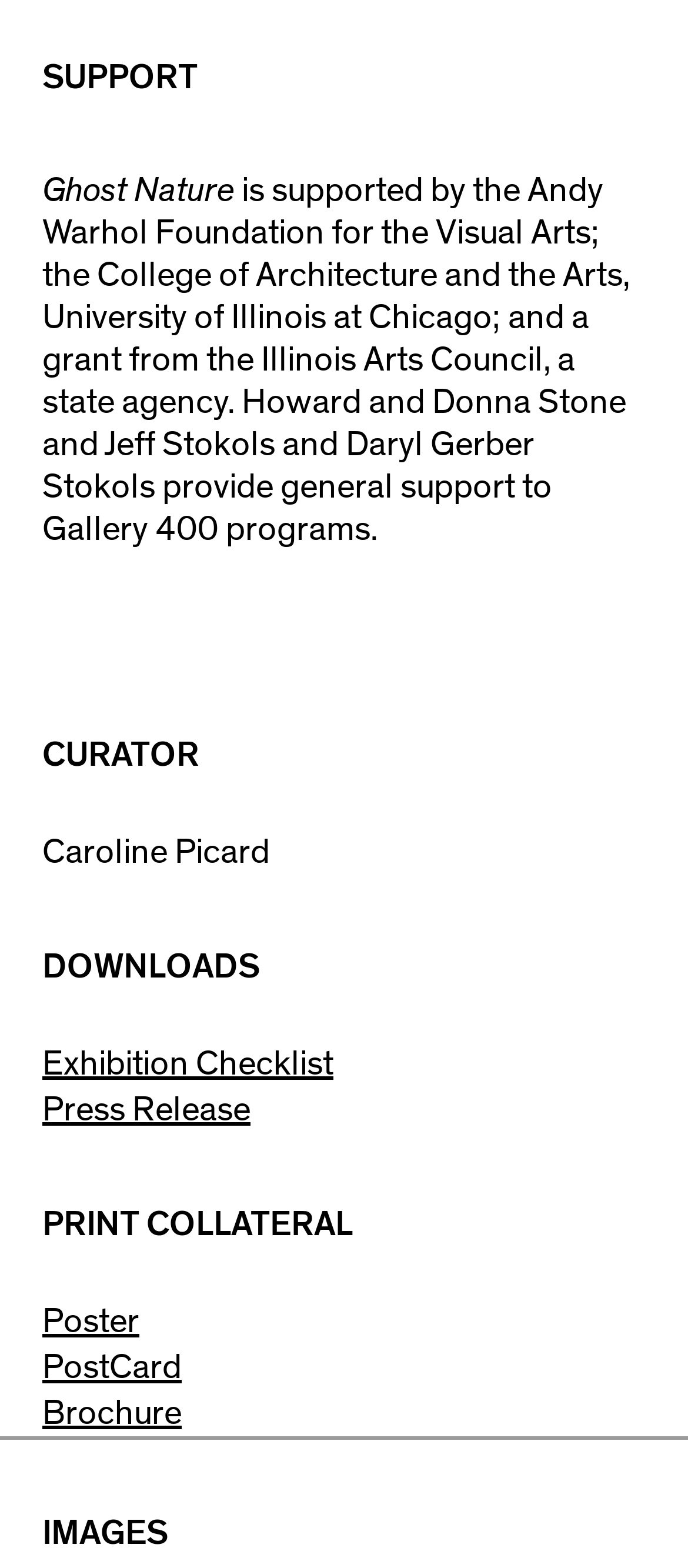Provide your answer in a single word or phrase: 
What type of files can be downloaded from the website?

Exhibition Checklist, Press Release